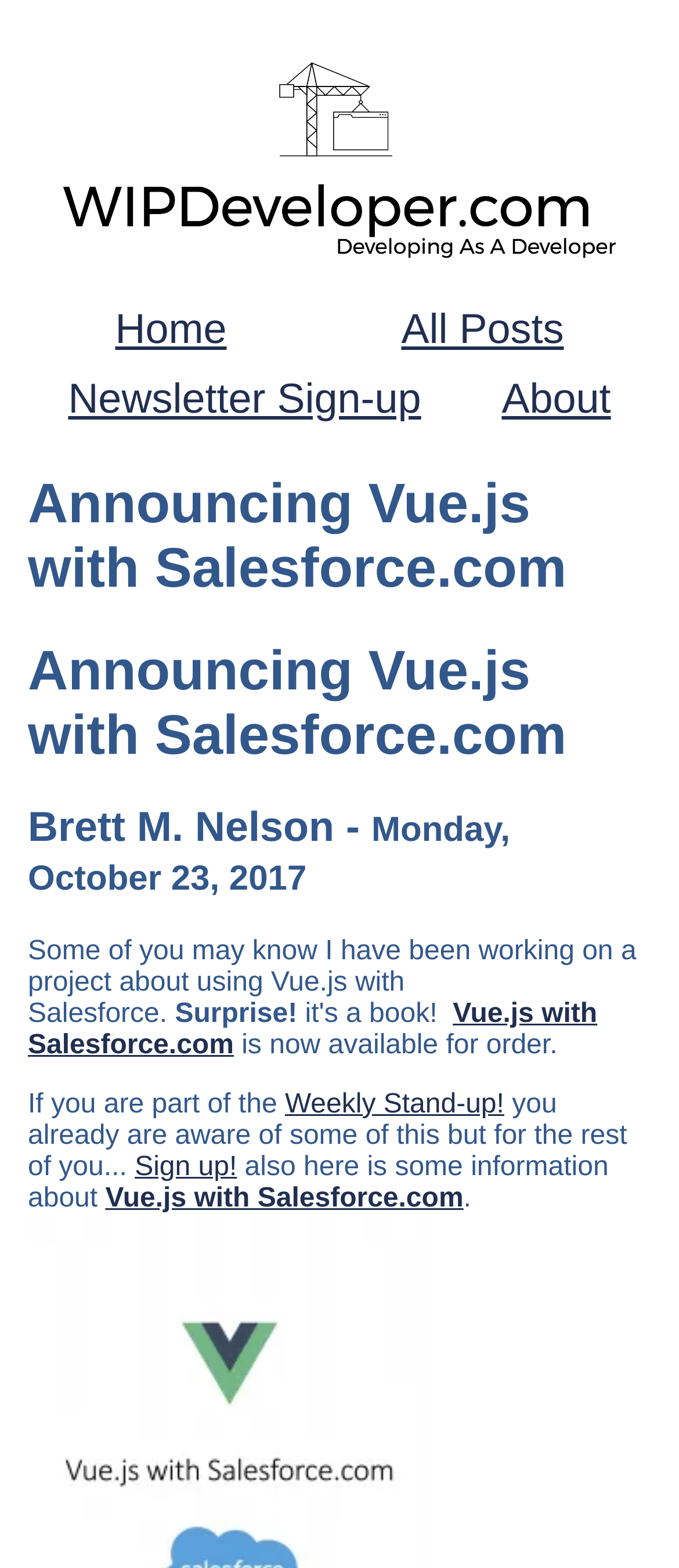Identify the bounding box coordinates of the element to click to follow this instruction: 'View German Opportunity Card job applications'. Ensure the coordinates are four float values between 0 and 1, provided as [left, top, right, bottom].

None